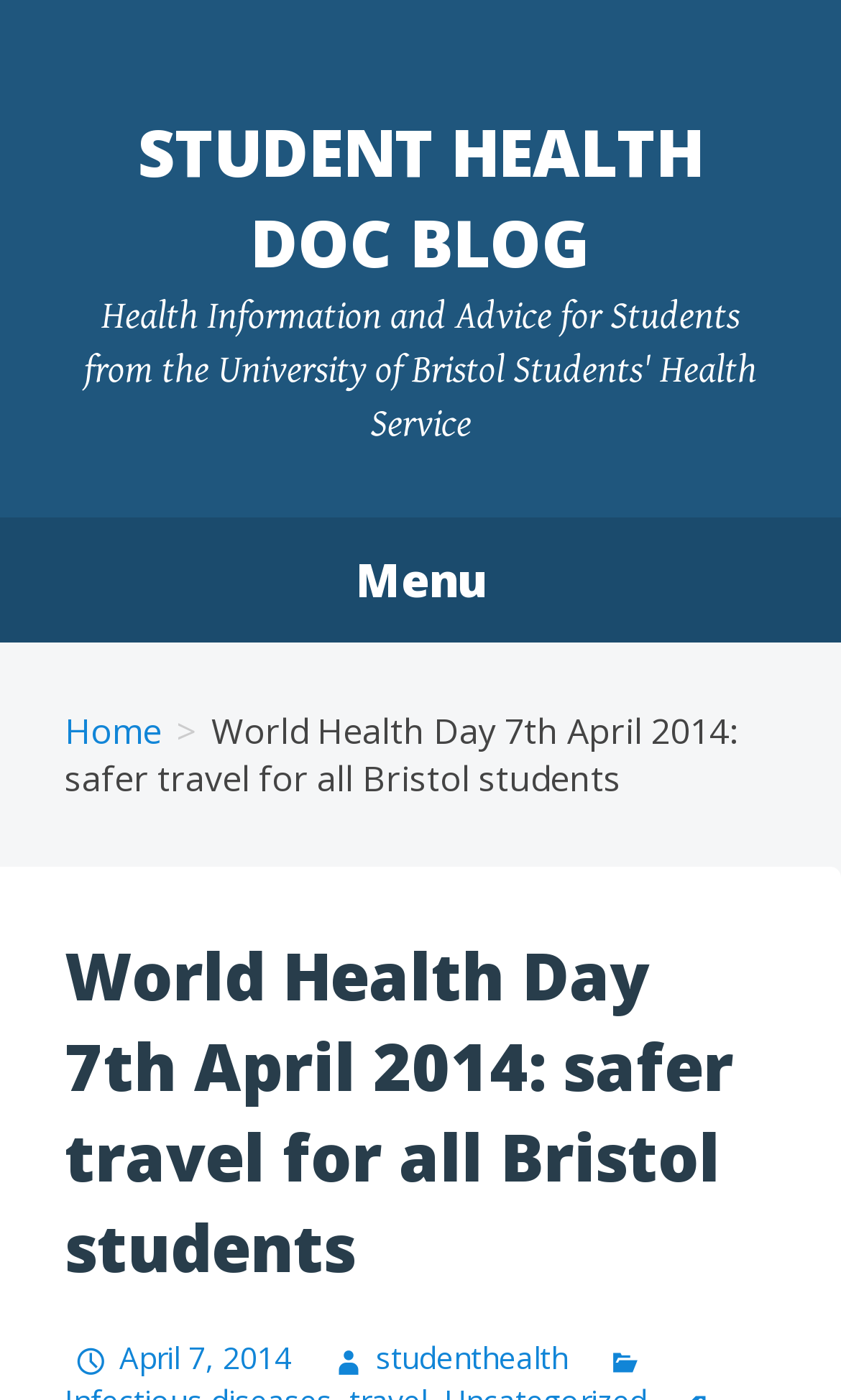What is the purpose of the button at the top right corner?
Refer to the image and provide a one-word or short phrase answer.

Menu